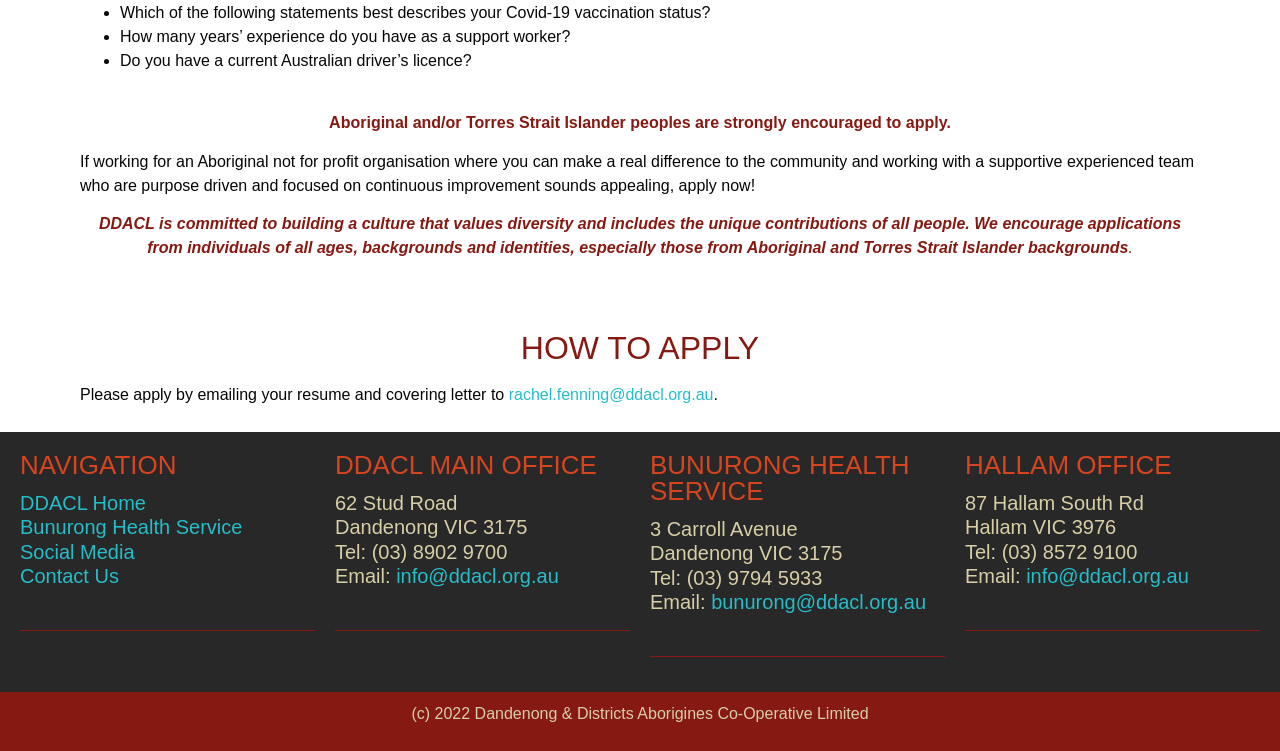Please specify the bounding box coordinates of the region to click in order to perform the following instruction: "Contact DDACL Main Office".

[0.262, 0.752, 0.309, 0.782]